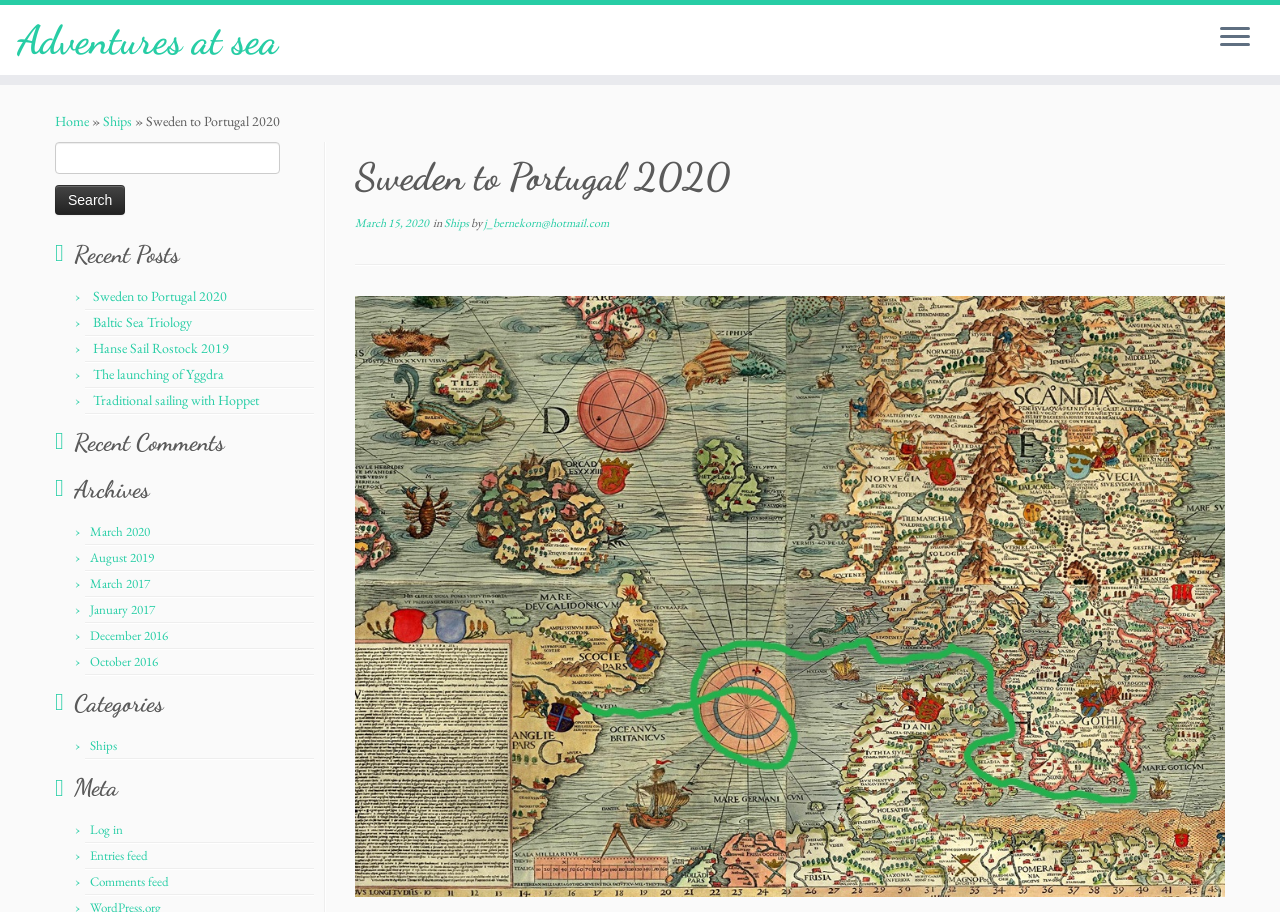Based on the element description "Traditional sailing with Hoppet", predict the bounding box coordinates of the UI element.

[0.073, 0.429, 0.202, 0.448]